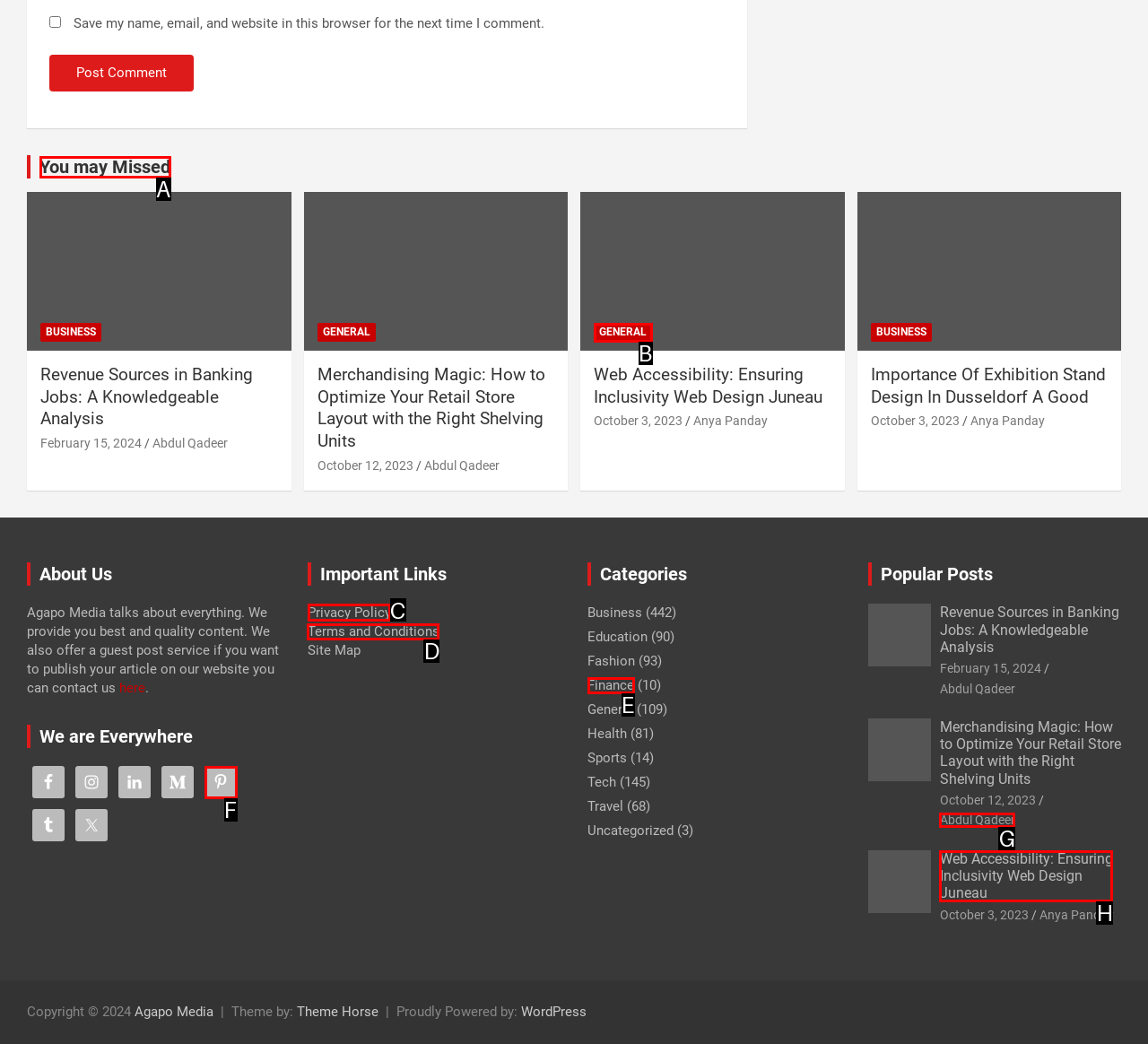Identify the letter of the UI element you need to select to accomplish the task: Check the Privacy Policy.
Respond with the option's letter from the given choices directly.

C